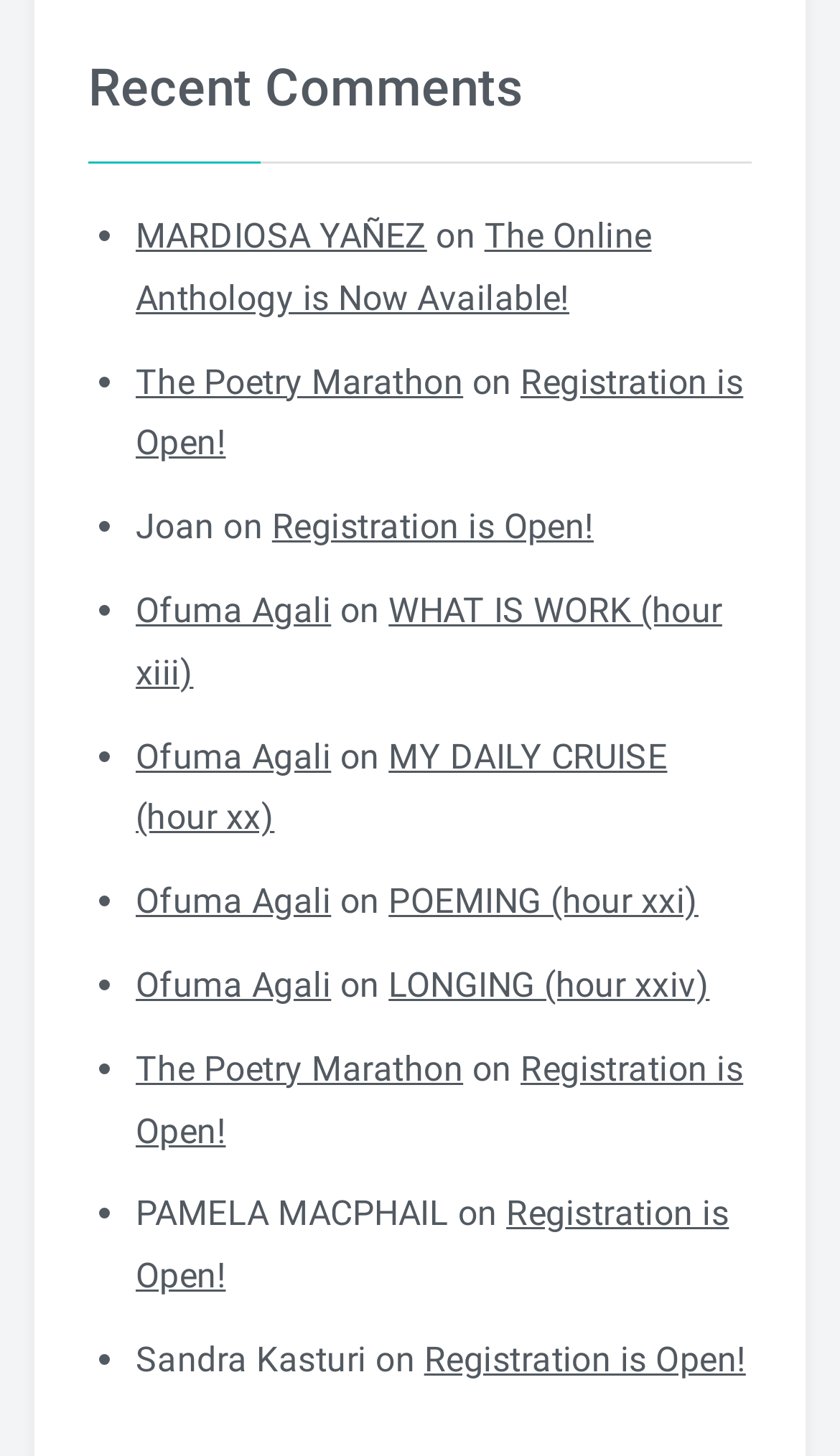Kindly determine the bounding box coordinates of the area that needs to be clicked to fulfill this instruction: "check the registration status of PAMELA MACPHAIL".

[0.162, 0.82, 0.534, 0.848]